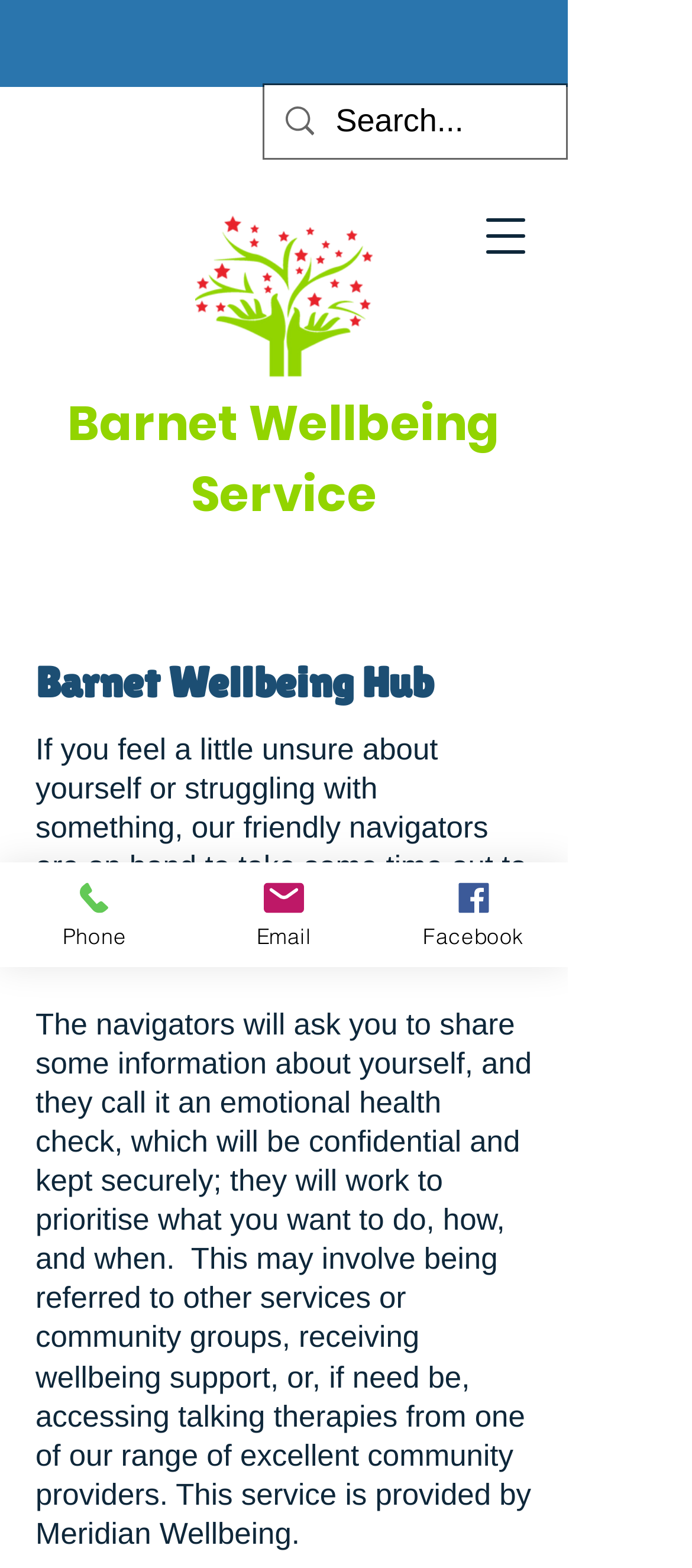Give a full account of the webpage's elements and their arrangement.

The webpage is about the Wellbeing Hub in Barnet, providing services to aid wellbeing and mental health. At the top, there is a search bar with a magnifying glass icon, allowing users to search for specific information. Next to the search bar, there is a Barnet Wellbeing logo. 

On the top right, there is a navigation menu button. Below the search bar, there is a heading "Barnet Wellbeing Hub" followed by a paragraph of text describing the services provided by the hub, including emotional health checks and referrals to other services or community groups. 

Further down, there are three links to contact the hub: "Phone", "Email", and "Facebook", each accompanied by an icon. The "Phone" link is located at the left, the "Email" link is in the middle, and the "Facebook" link is at the right.